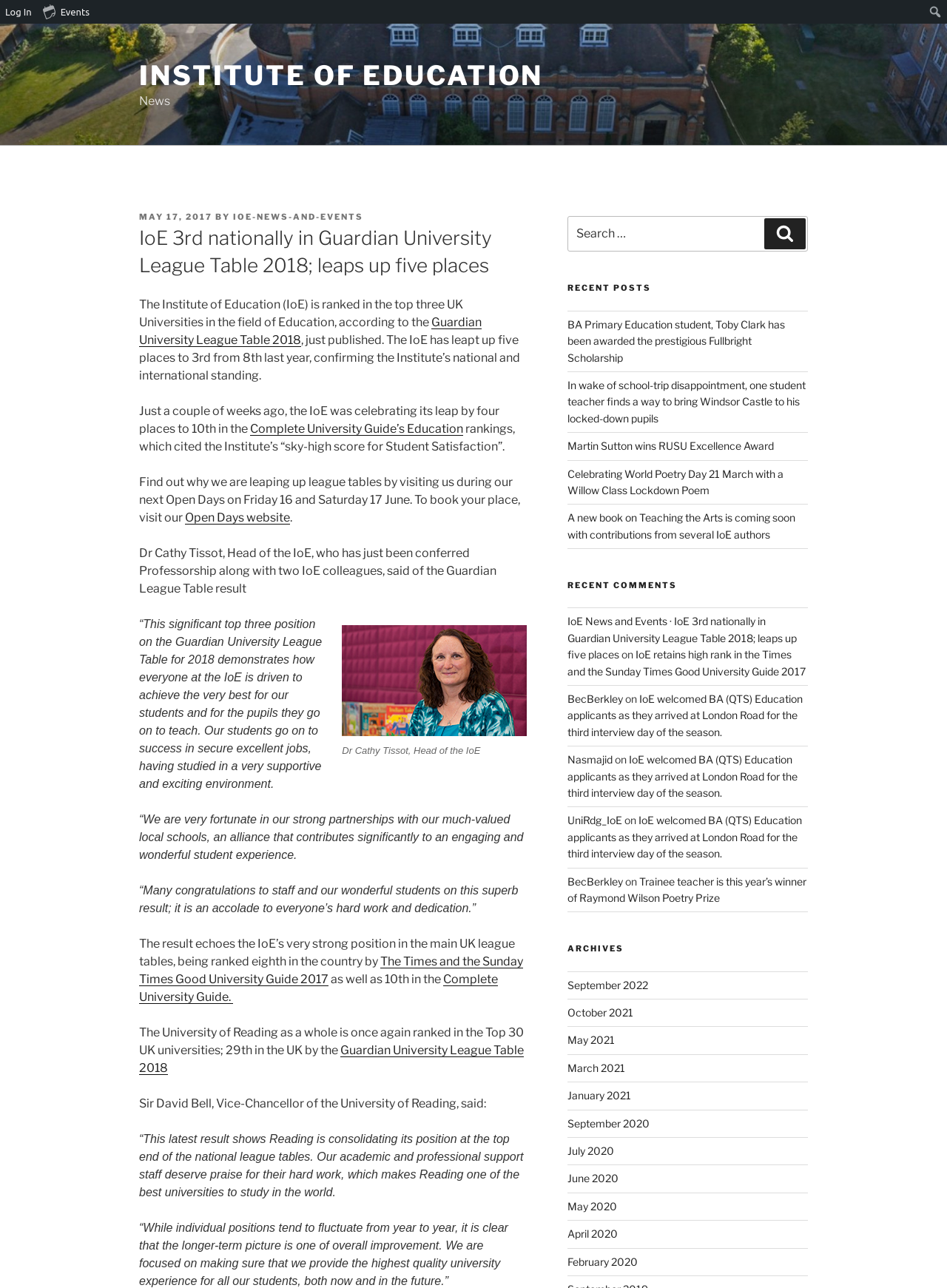Bounding box coordinates are to be given in the format (top-left x, top-left y, bottom-right x, bottom-right y). All values must be floating point numbers between 0 and 1. Provide the bounding box coordinate for the UI element described as: Institute of Education

[0.147, 0.046, 0.574, 0.071]